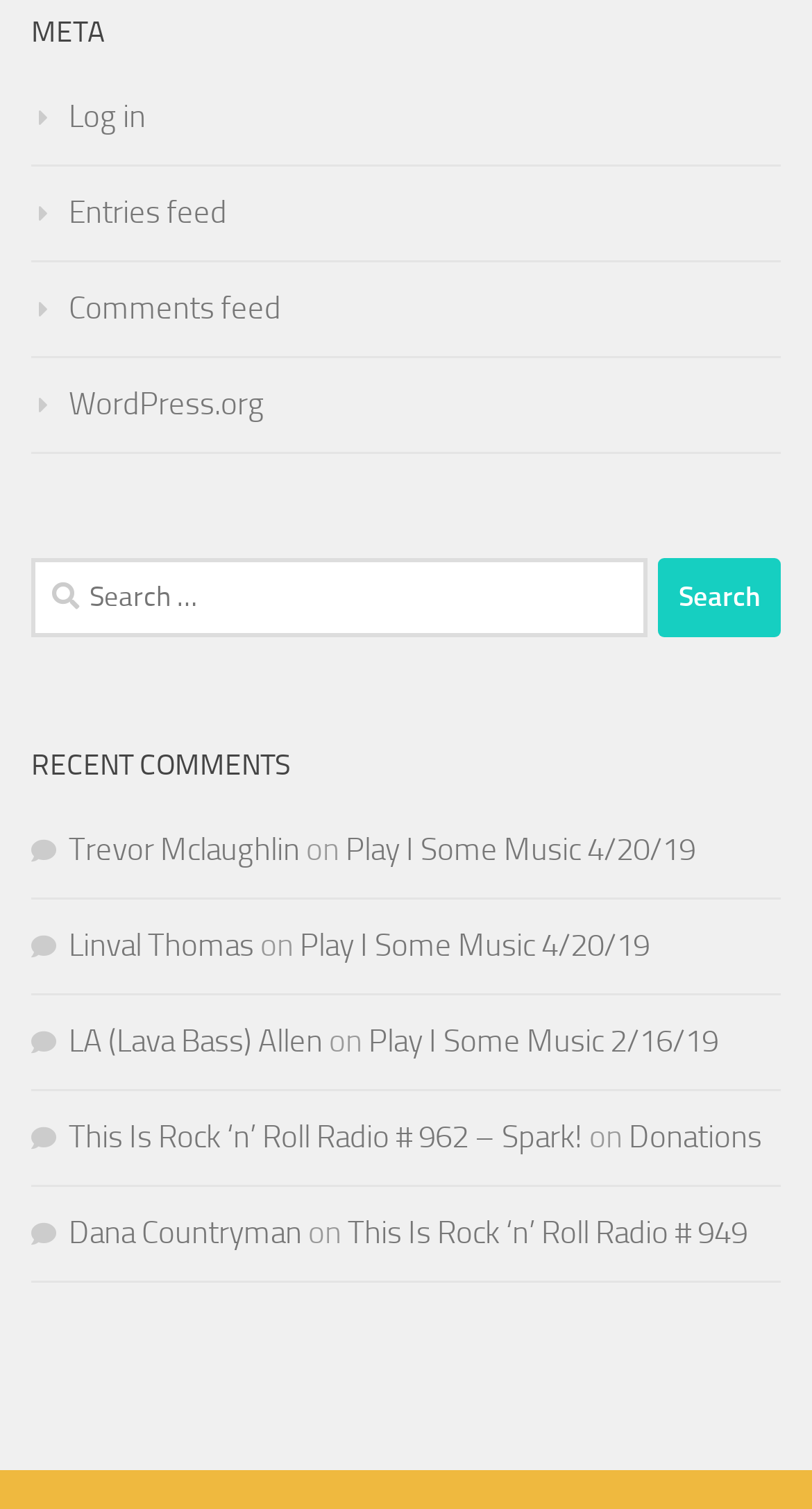What is the format of the comment dates?
Please answer the question with as much detail and depth as you can.

The comment dates are listed in the format 'on [month]/[day]/[year]', such as 'on 4/20/19'. This suggests that the format of the comment dates is month/day/year.